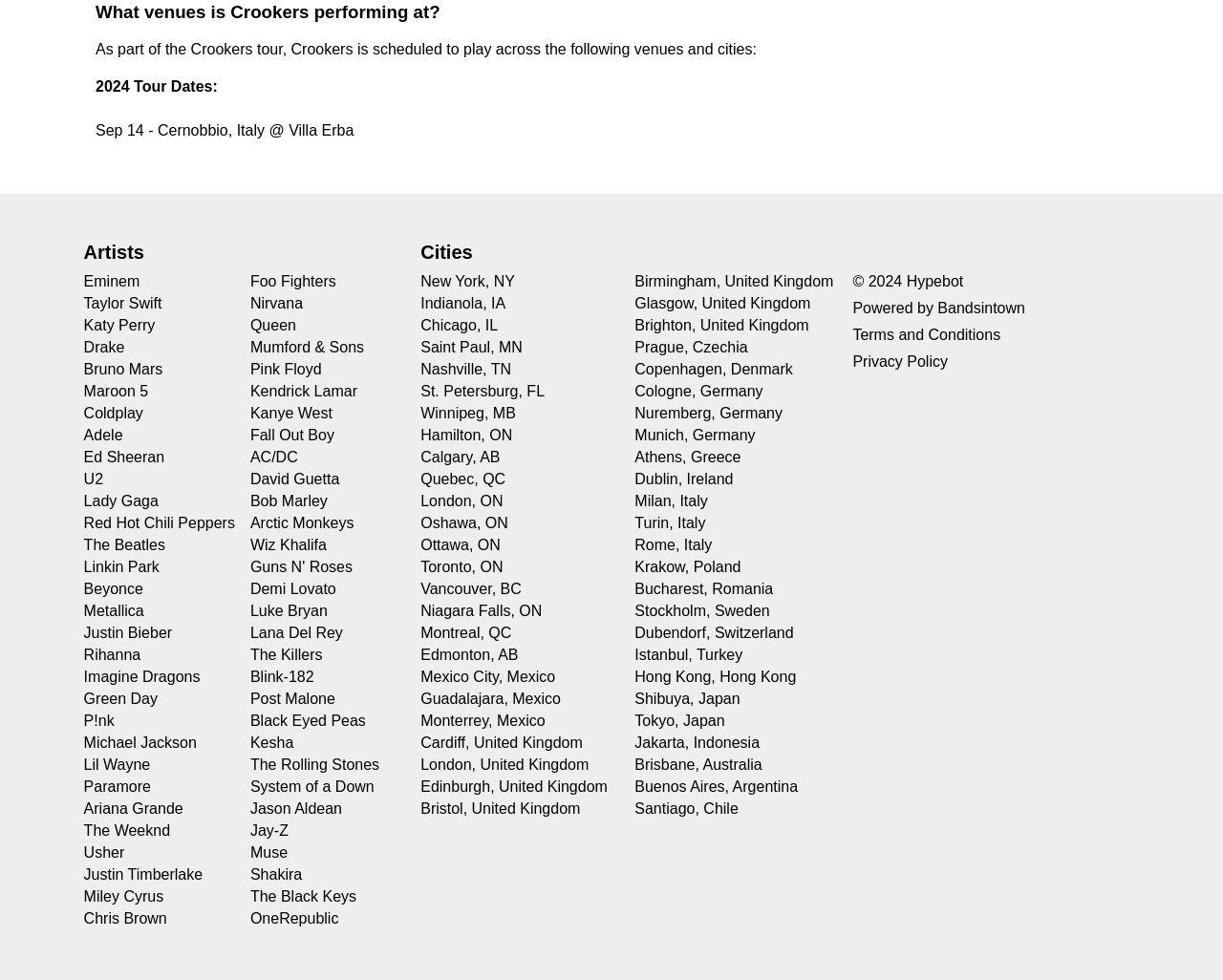What is the first city listed on the webpage?
Please provide a comprehensive answer based on the details in the screenshot.

The webpage has a section with city names, and the first city listed is New York, NY.